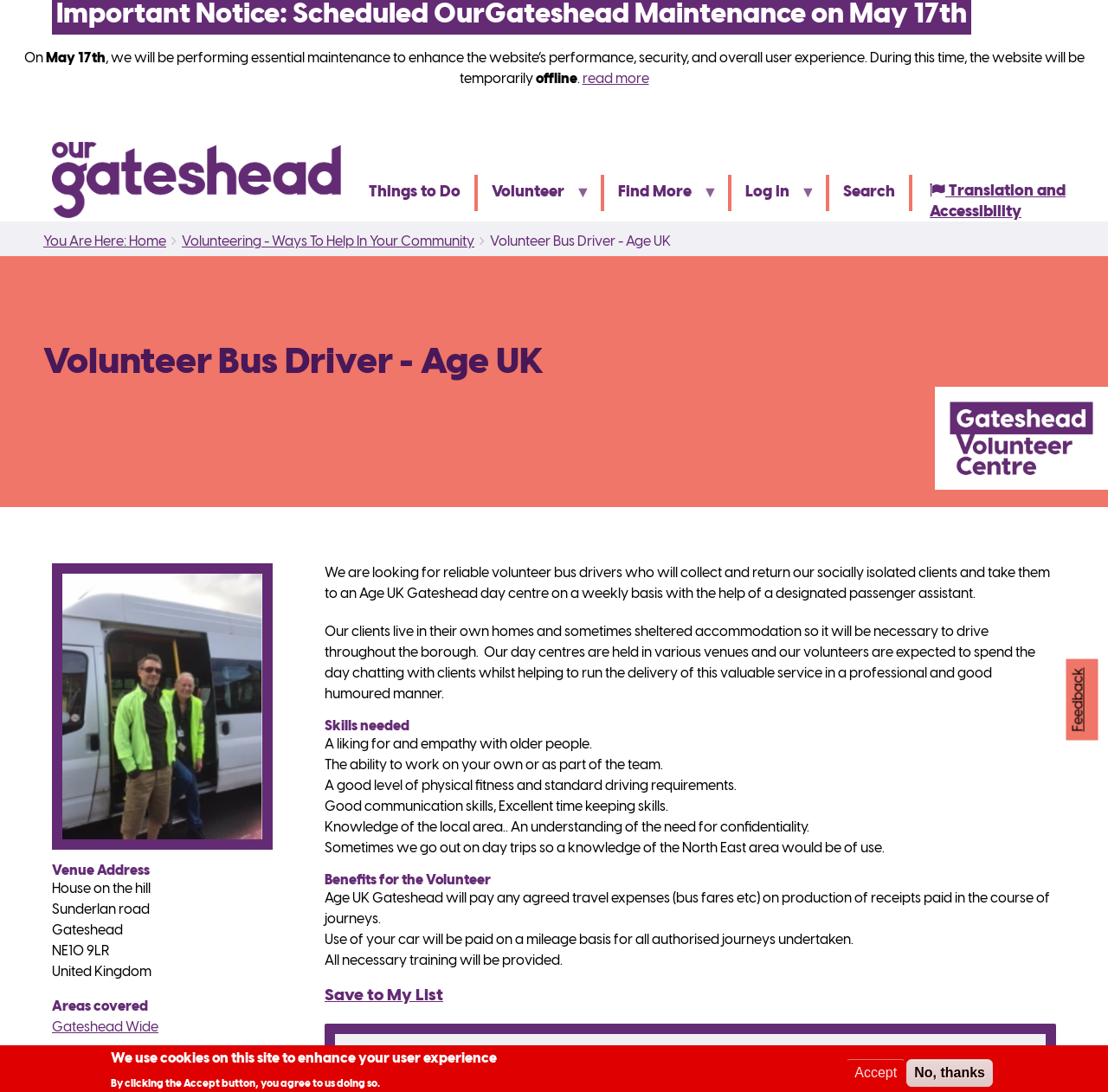Give a short answer using one word or phrase for the question:
What skills are required for the volunteer?

Empathy, physical fitness, communication skills